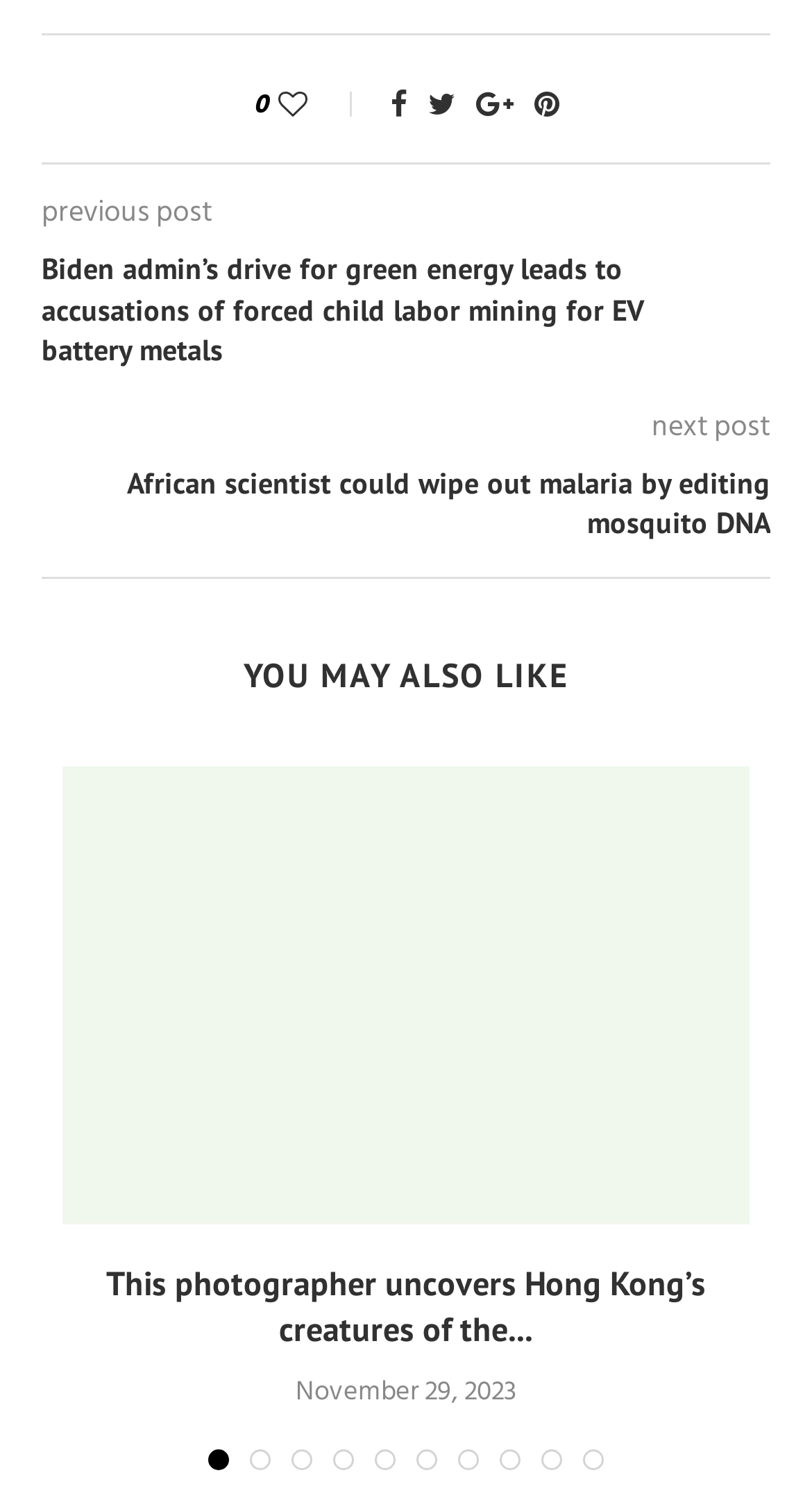Provide a brief response to the question using a single word or phrase: 
When was the webpage last updated?

November 29, 2023